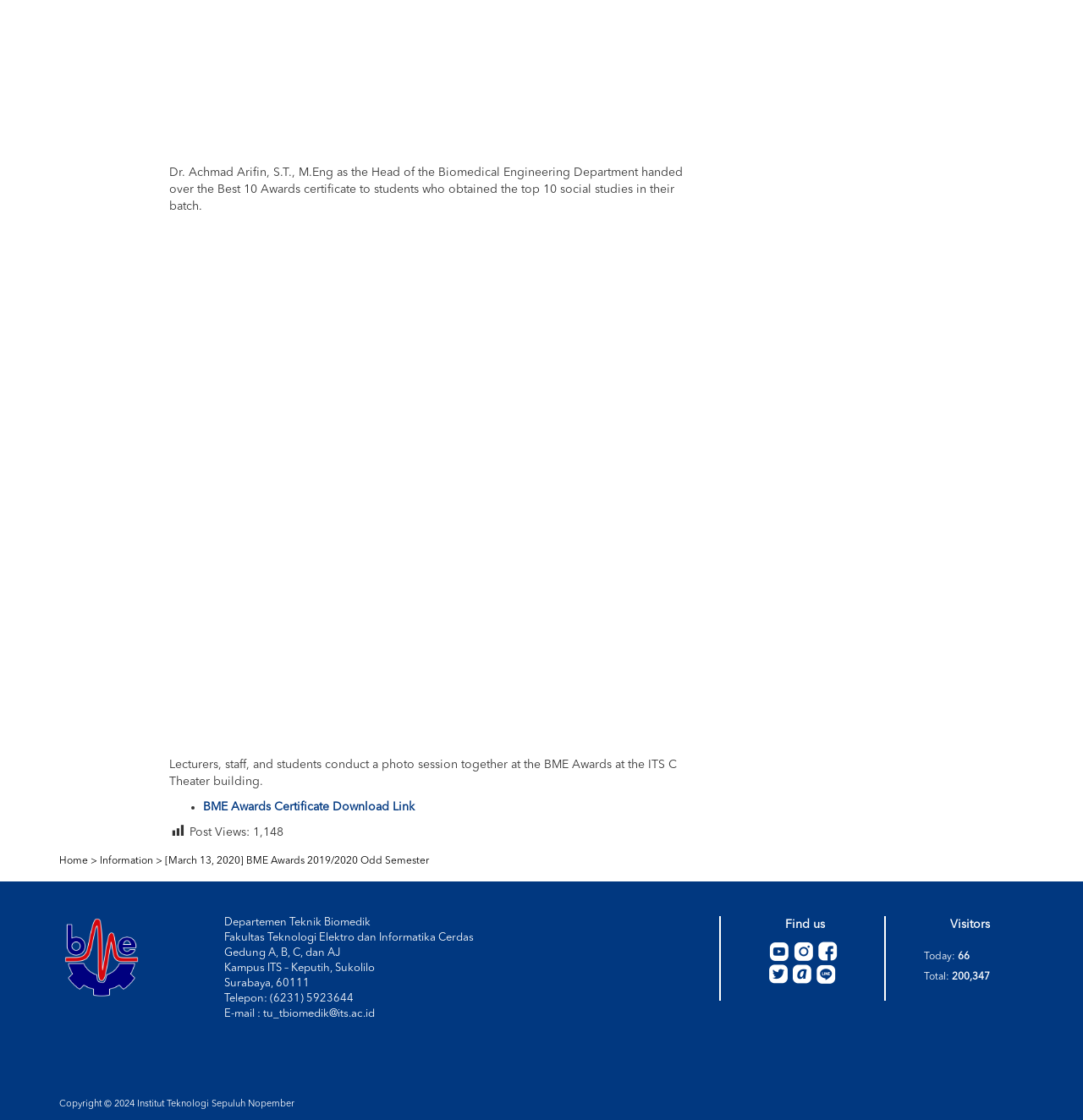Give a one-word or one-phrase response to the question:
How many visitors are there today?

66